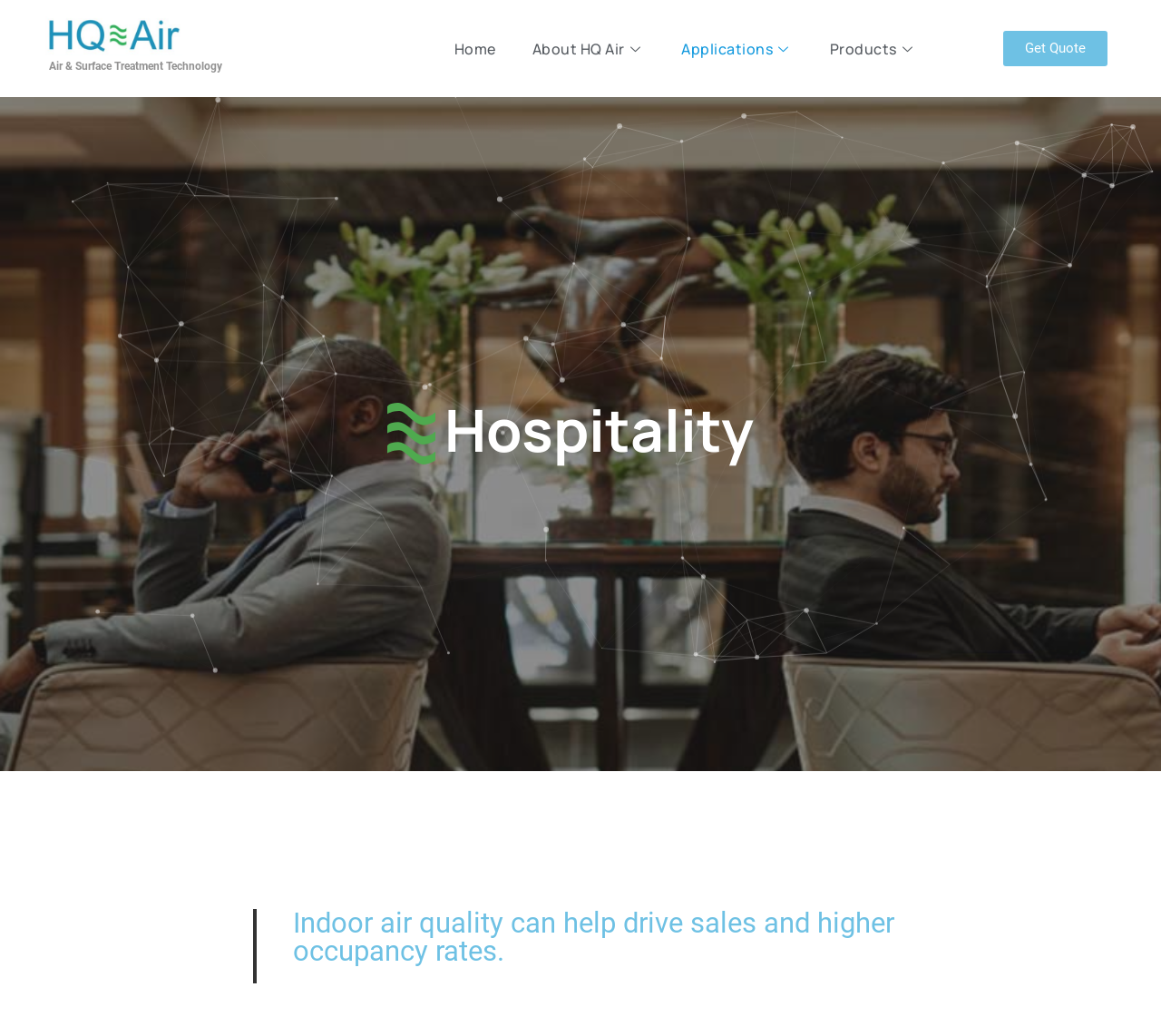What is the last link on the top navigation bar?
Please use the image to provide a one-word or short phrase answer.

Products